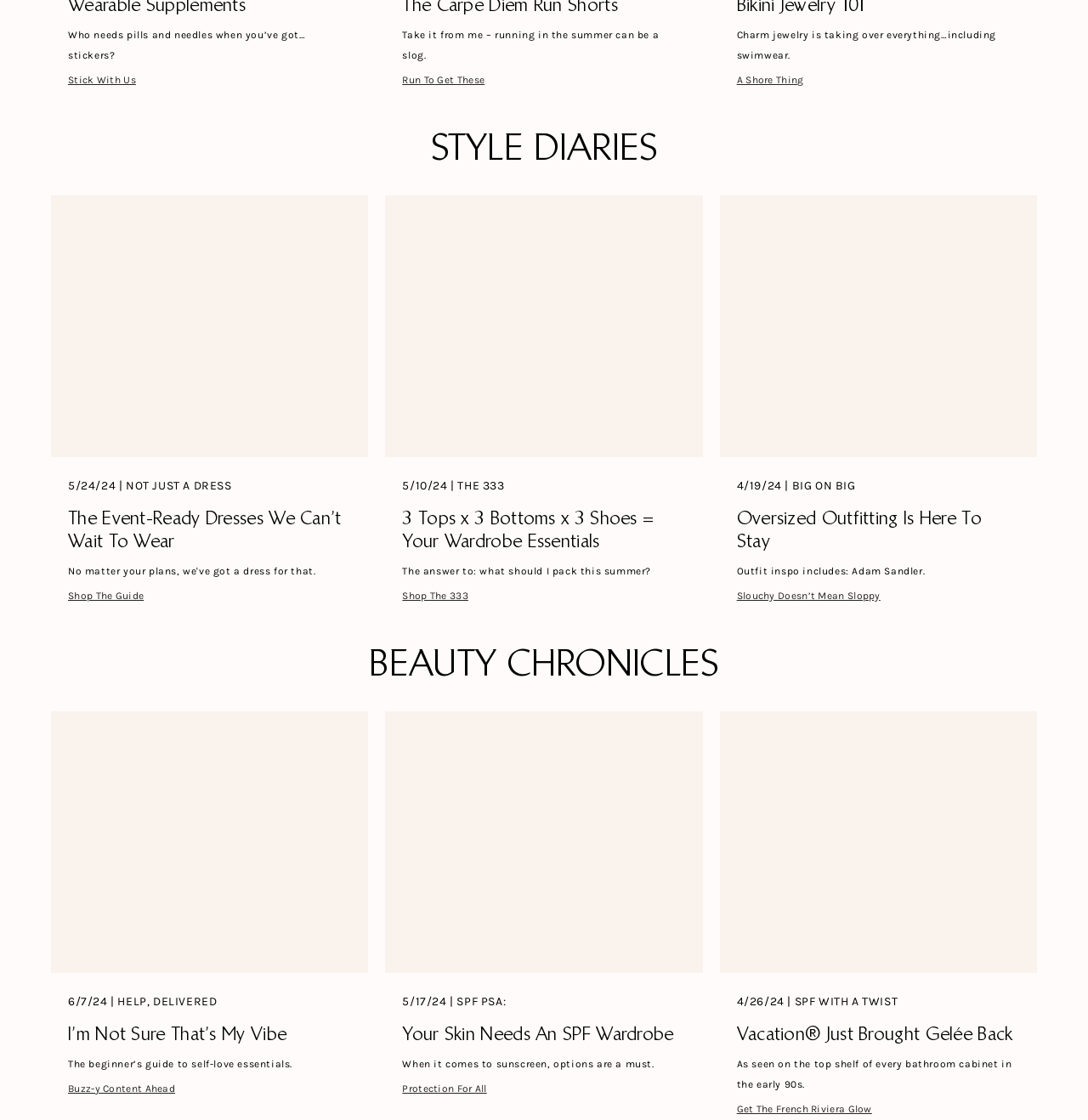Pinpoint the bounding box coordinates of the area that should be clicked to complete the following instruction: "Shop 'The Event-Ready Dresses We Can’t Wait To Wear'". The coordinates must be given as four float numbers between 0 and 1, i.e., [left, top, right, bottom].

[0.062, 0.527, 0.132, 0.537]